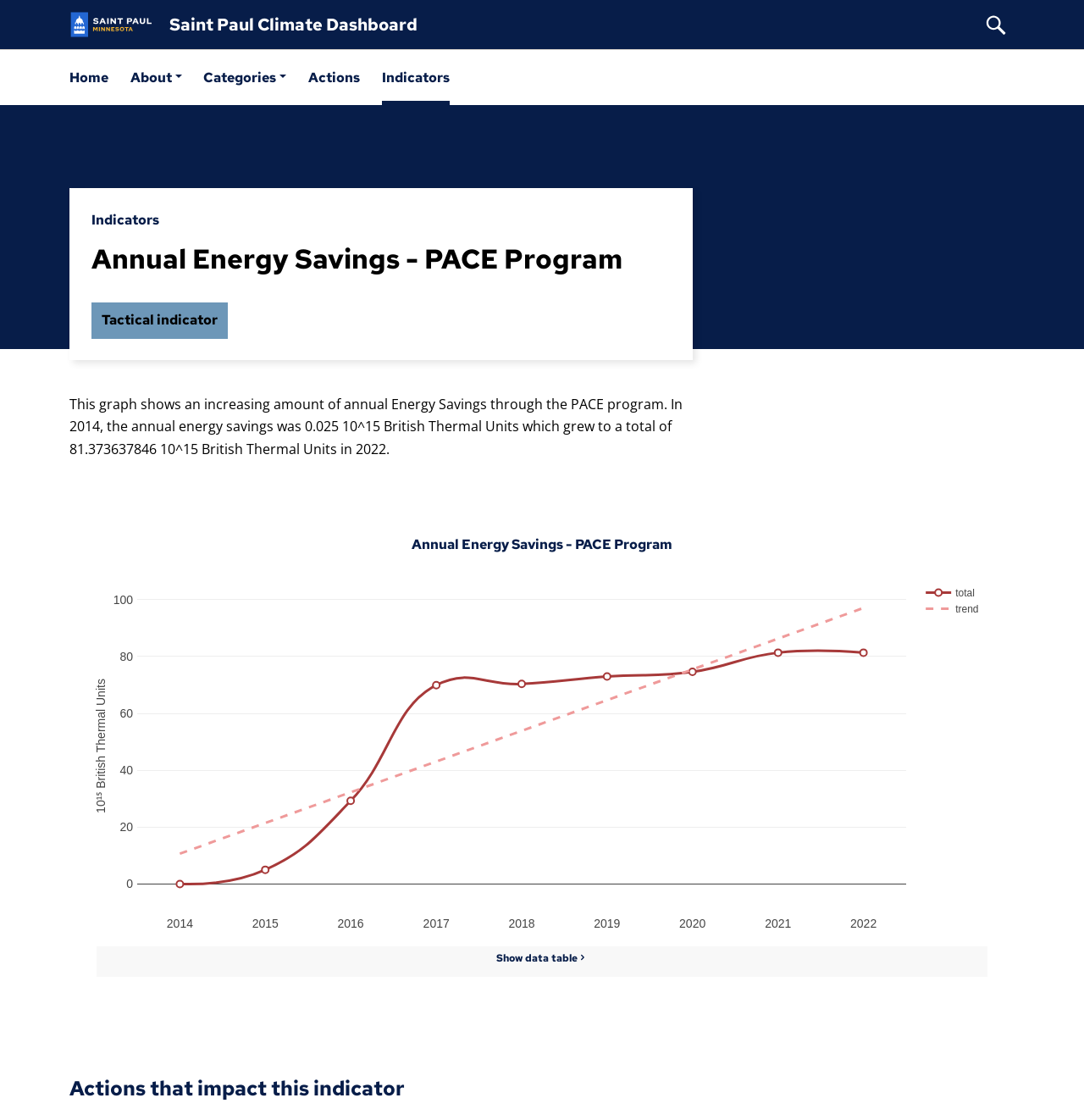What is the trend of annual energy savings from 2014 to 2022?
Provide a fully detailed and comprehensive answer to the question.

According to the graph description, the annual energy savings grew from 0.025 10^15 British Thermal Units in 2014 to 81.373637846 10^15 British Thermal Units in 2022, indicating an increasing trend.